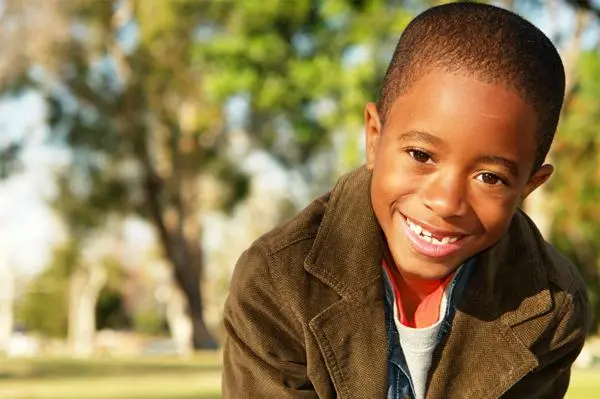What is the theme emphasized in the image?
Answer the question in as much detail as possible.

The theme emphasized in the image is open environments that encourage children to feel comfortable discussing their feelings about body image and growth, as mentioned in the caption. This is reinforced by the serene park setting and the boy's confident expression.